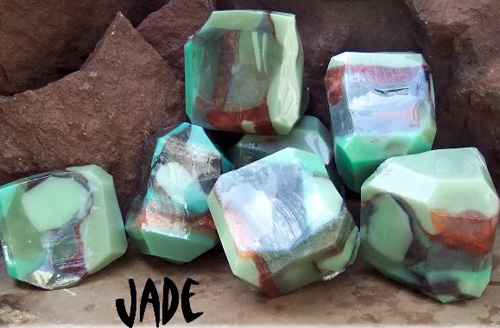Describe the image with as much detail as possible.

This image showcases a collection of vibrant, gemstone-inspired soap rocks that emulate the appearance of jade. The soaps feature a striking combination of soft green hues, interspersed with shiny metallic veining and darker accents that mimic the natural beauty of real jade stones. Each piece has a unique shape and texture, adding to the artisan quality of the soaps. The background consists of earthy rocky tones, enhancing the natural aesthetic. The word "JADE" is prominently displayed in bold text at the bottom, emphasizing the inspiration behind these colorful creations. These soap rocks highlight the use of liquid colorants, which create remarkable visual effects, and are indicative of the soap-making techniques mentioned in the accompanying description, such as using transparent bases for a vibrant gem-like appearance.